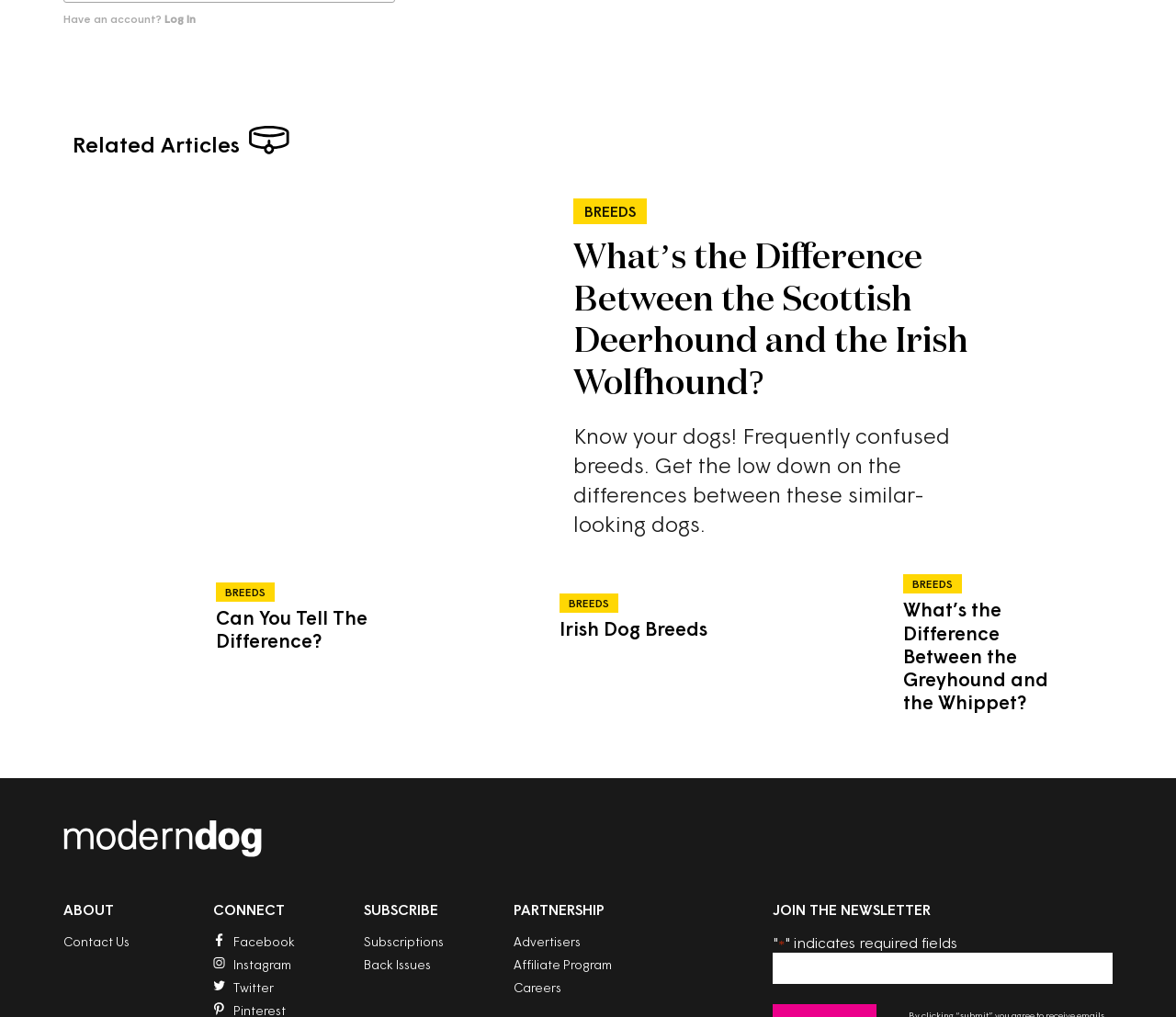Please predict the bounding box coordinates of the element's region where a click is necessary to complete the following instruction: "Download the app from the Apple App Store". The coordinates should be represented by four float numbers between 0 and 1, i.e., [left, top, right, bottom].

[0.704, 0.835, 0.821, 0.852]